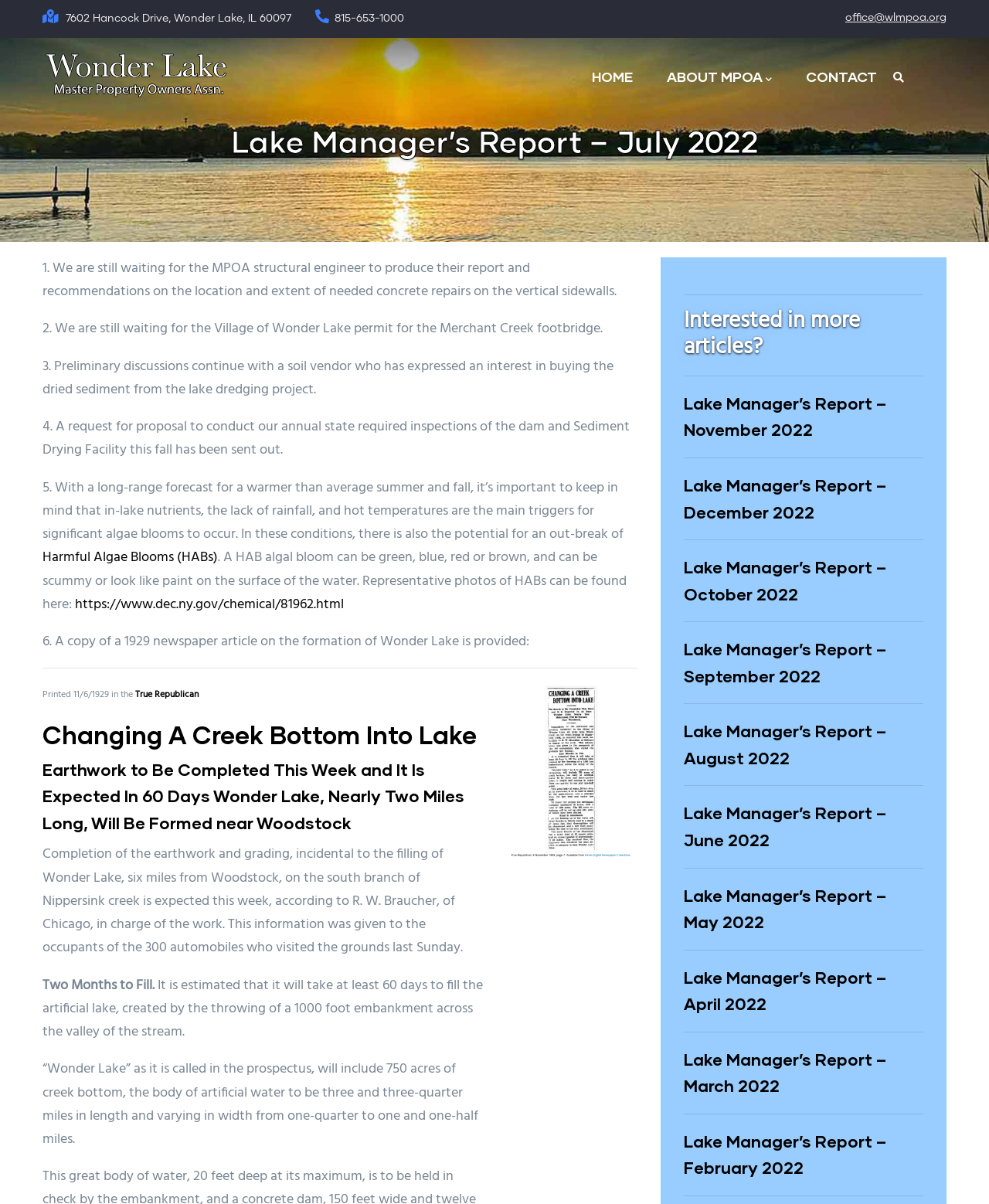Please reply with a single word or brief phrase to the question: 
What is the phone number of the Wonder Lake Master Property Owners Association?

815-653-1000